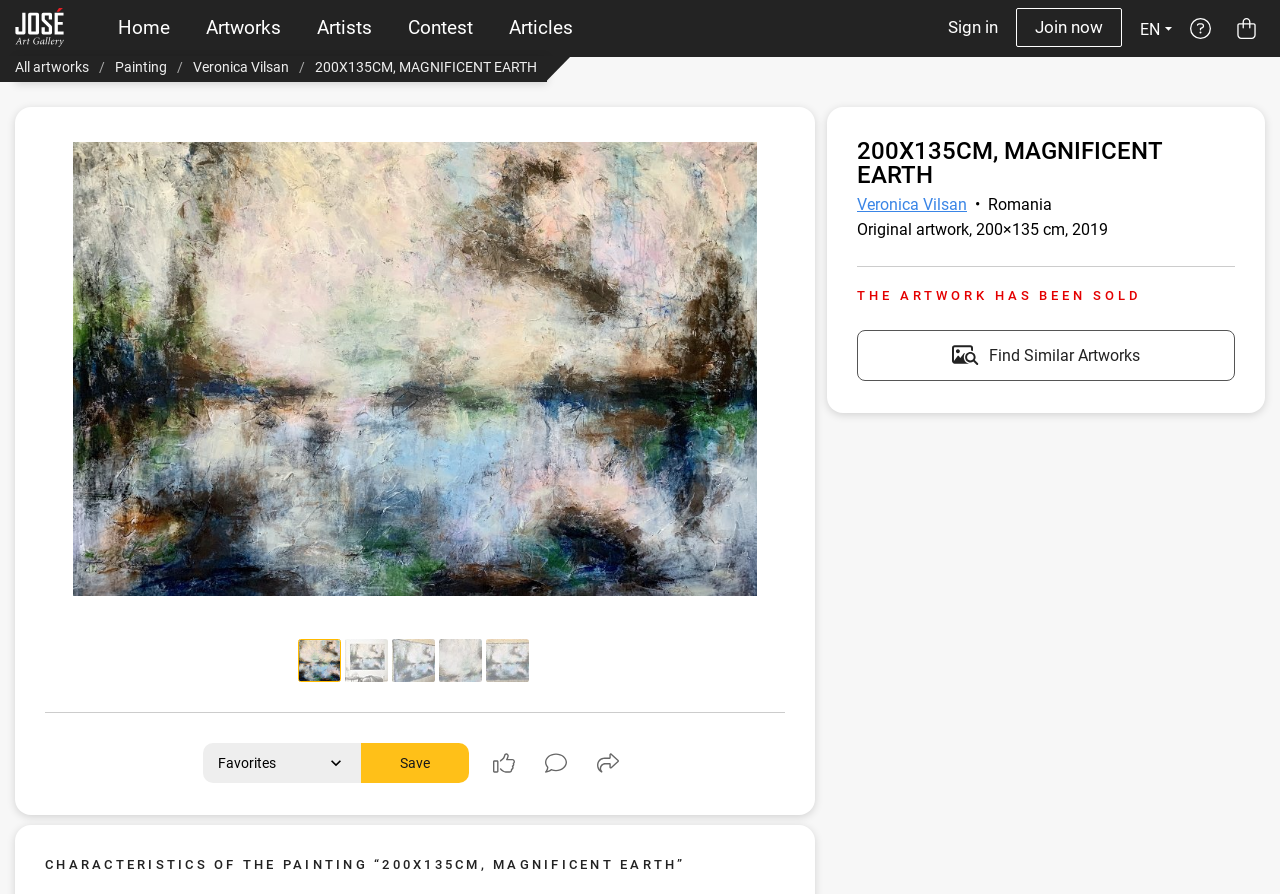Offer an extensive depiction of the webpage and its key elements.

This webpage is about an original painting titled "200X135CM, MAGNIFICENT EARTH" by artist Veronica Vilsan, available at Jose Art Gallery. At the top left, there is a logo of Jose Art Gallery, accompanied by a link to the gallery's homepage. Next to it, there are several navigation links, including "Home", "Artworks", "Artists", "Contest", and "Articles". 

On the top right, there are links to "Sign in" and "Join now", as well as a language selection option with "EN" currently selected. There are also two more links, "FAQ" and an empty link, at the top right corner.

Below the navigation links, there is a breadcrumb trail with links to "All artworks", "Painting", and the artist's name, Veronica Vilsan. The title of the painting, "200X135CM, MAGNIFICENT EARTH", is displayed prominently.

The main content of the page is an image of the painting, which takes up most of the screen. Below the image, there are several icons with text, including "Favorites", "Save", and a chevron icon. 

To the right of the image, there is a section with information about the artwork, including the artist's name, nationality, and details about the artwork, such as its size and creation year. There is also a notice that the artwork has been sold.

Further down, there is a call-to-action to "Find Similar Artworks" and a section titled "CHARACTERISTICS OF THE PAINTING “200X135CM, MAGNIFICENT EARTH”".